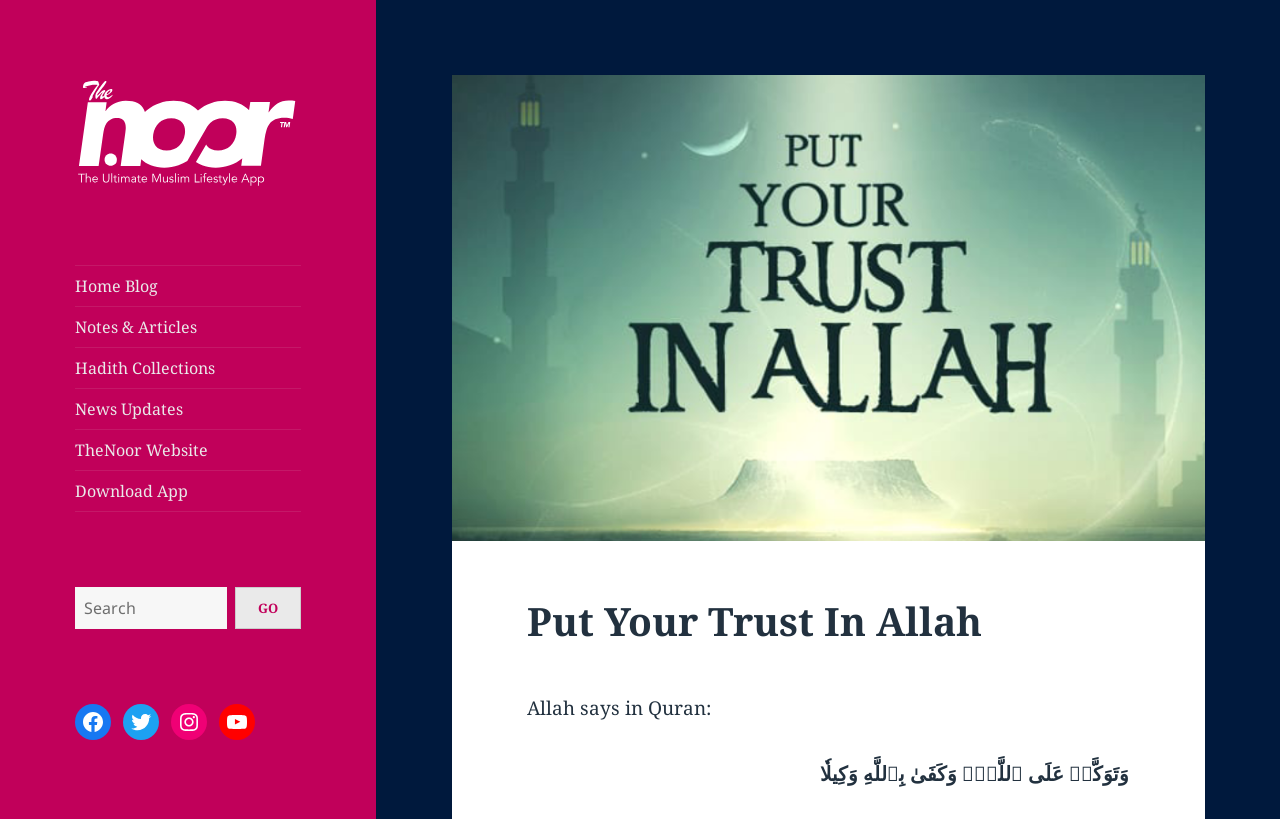Please reply to the following question with a single word or a short phrase:
What is the language of the Quran verse?

Arabic